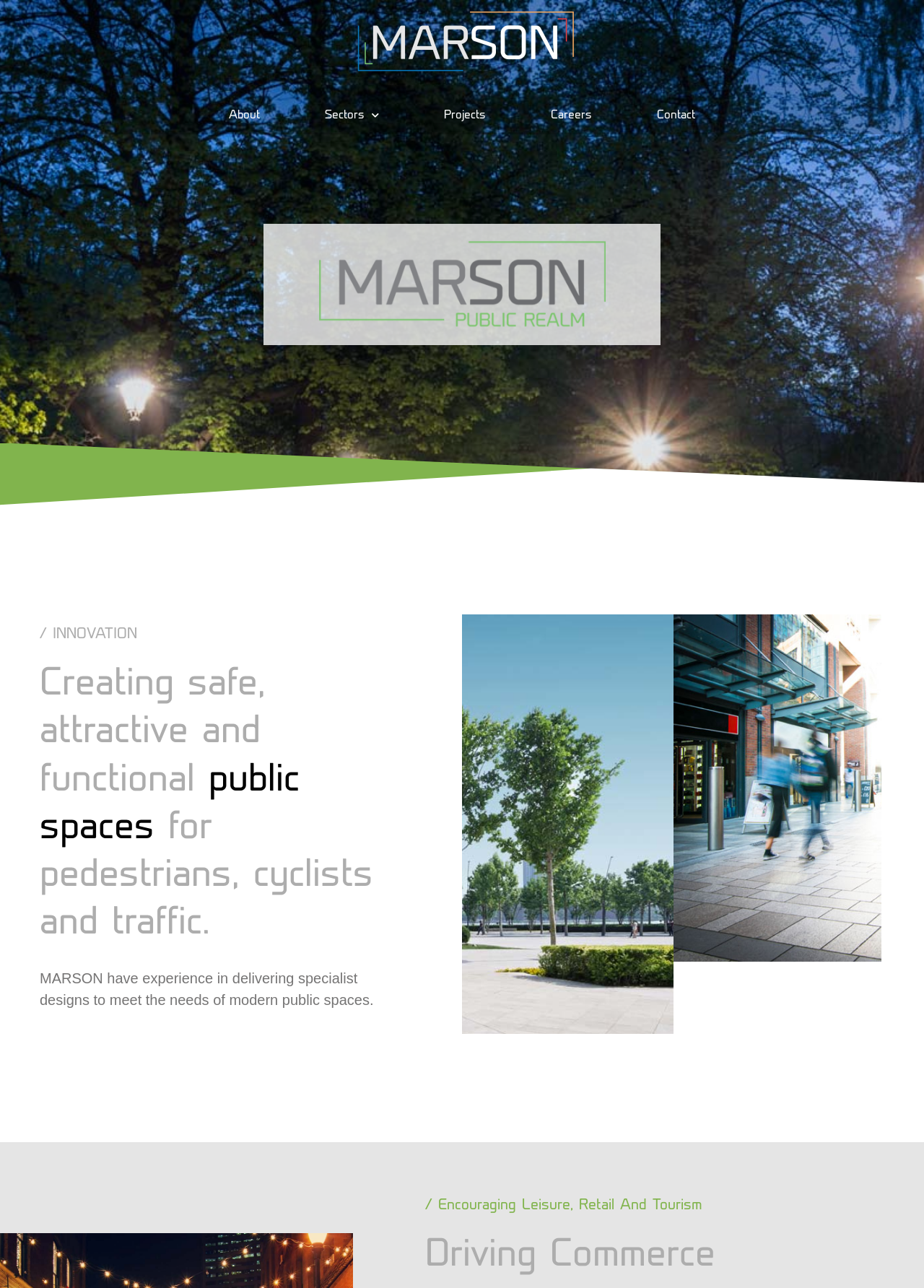Identify the bounding box coordinates for the UI element described as follows: Contact. Use the format (top-left x, top-left y, bottom-right x, bottom-right y) and ensure all values are floating point numbers between 0 and 1.

[0.711, 0.075, 0.752, 0.104]